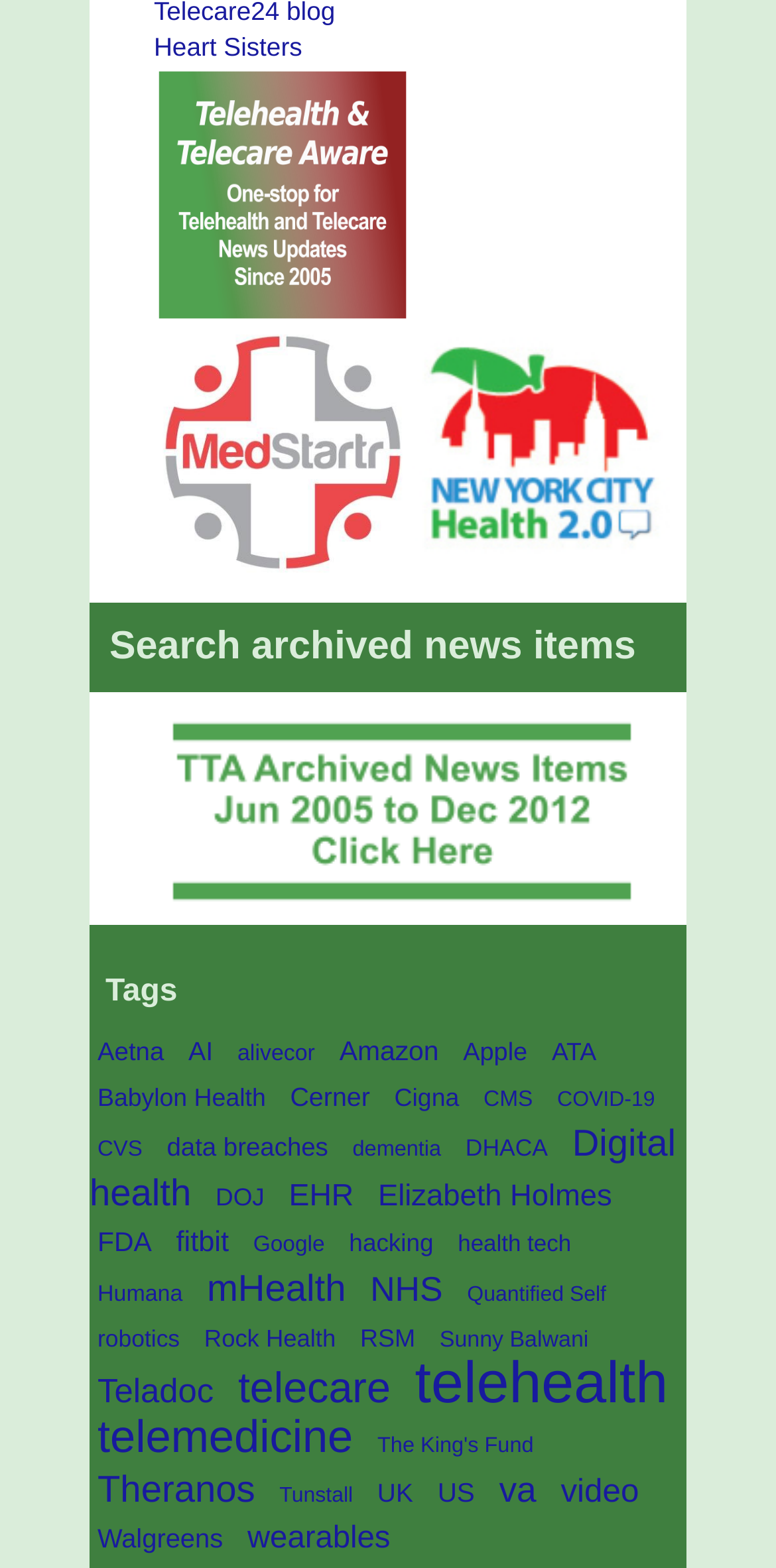Find the bounding box coordinates of the UI element according to this description: "Tunstall".

[0.35, 0.906, 0.465, 0.931]